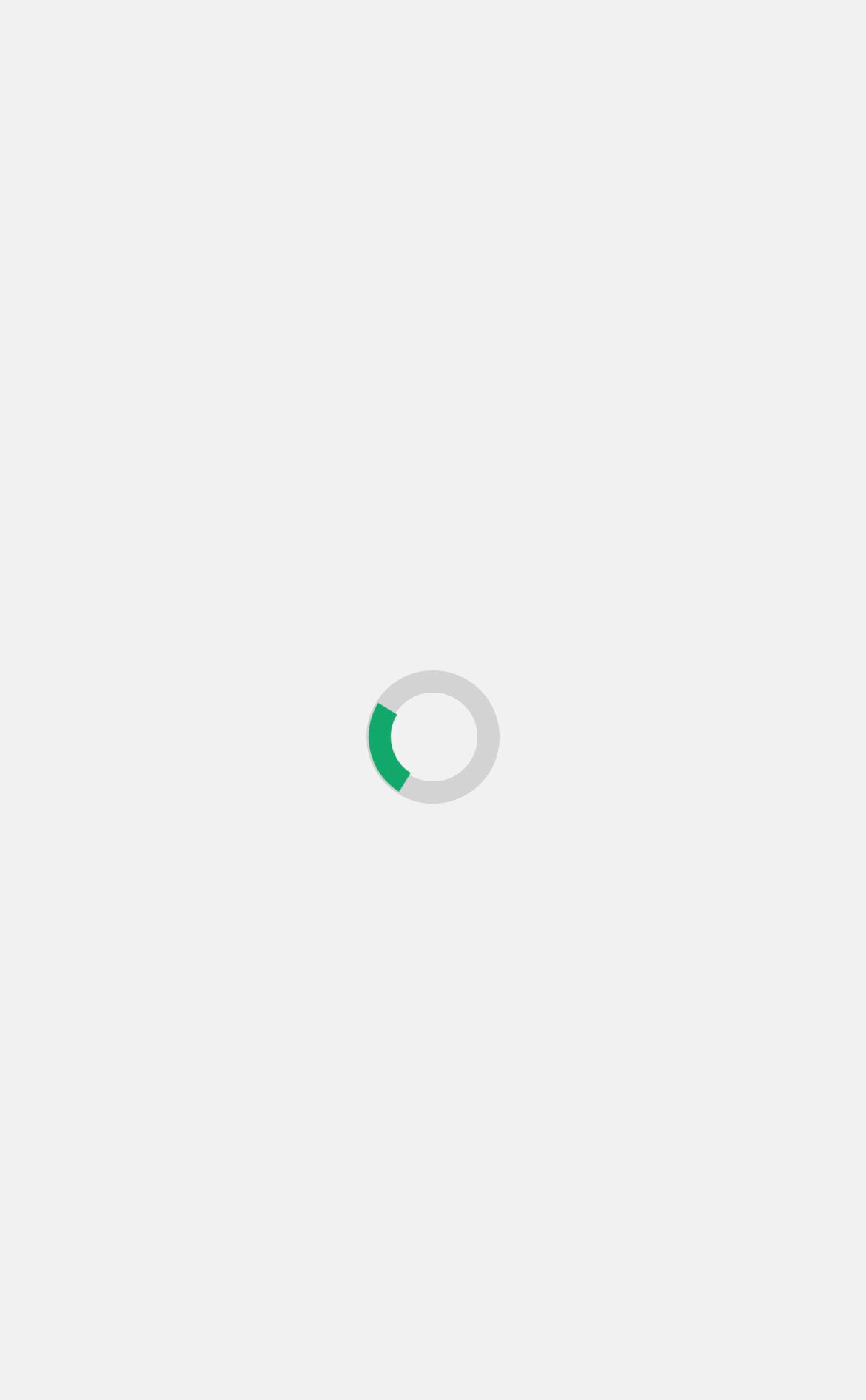Could you determine the bounding box coordinates of the clickable element to complete the instruction: "Read the article Exploring the Best IPTV Services in the UK"? Provide the coordinates as four float numbers between 0 and 1, i.e., [left, top, right, bottom].

[0.071, 0.475, 0.929, 0.558]